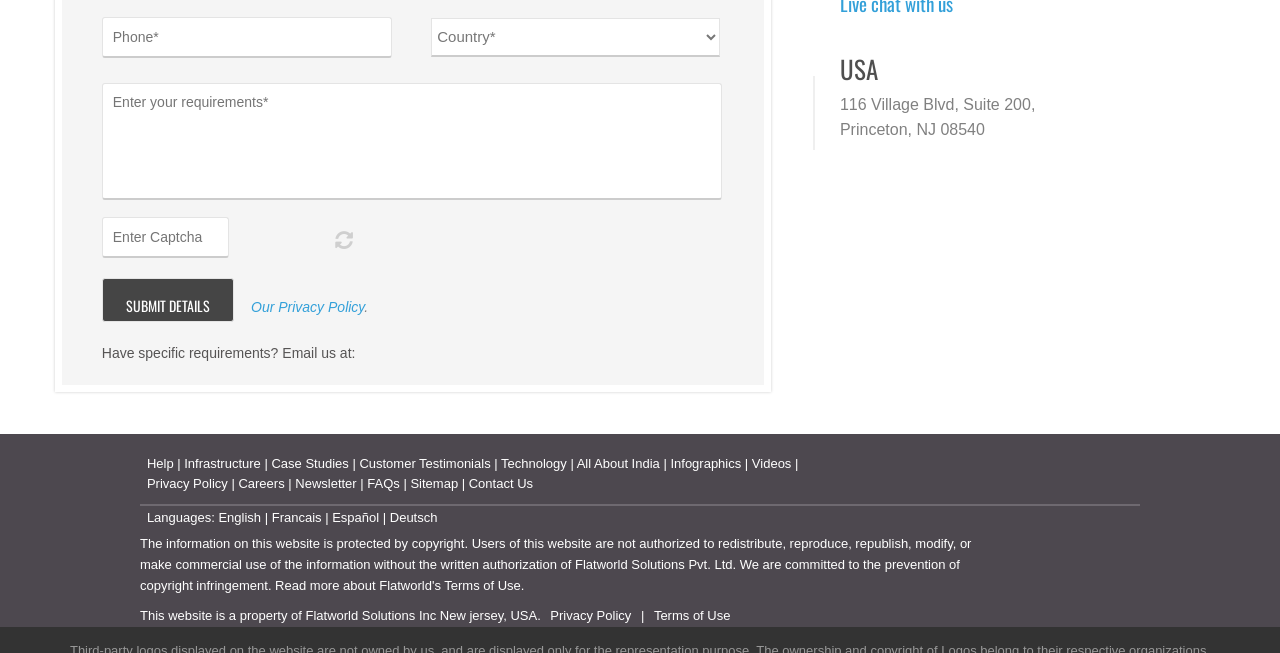Find the bounding box coordinates of the element I should click to carry out the following instruction: "Get help".

[0.115, 0.668, 0.136, 0.691]